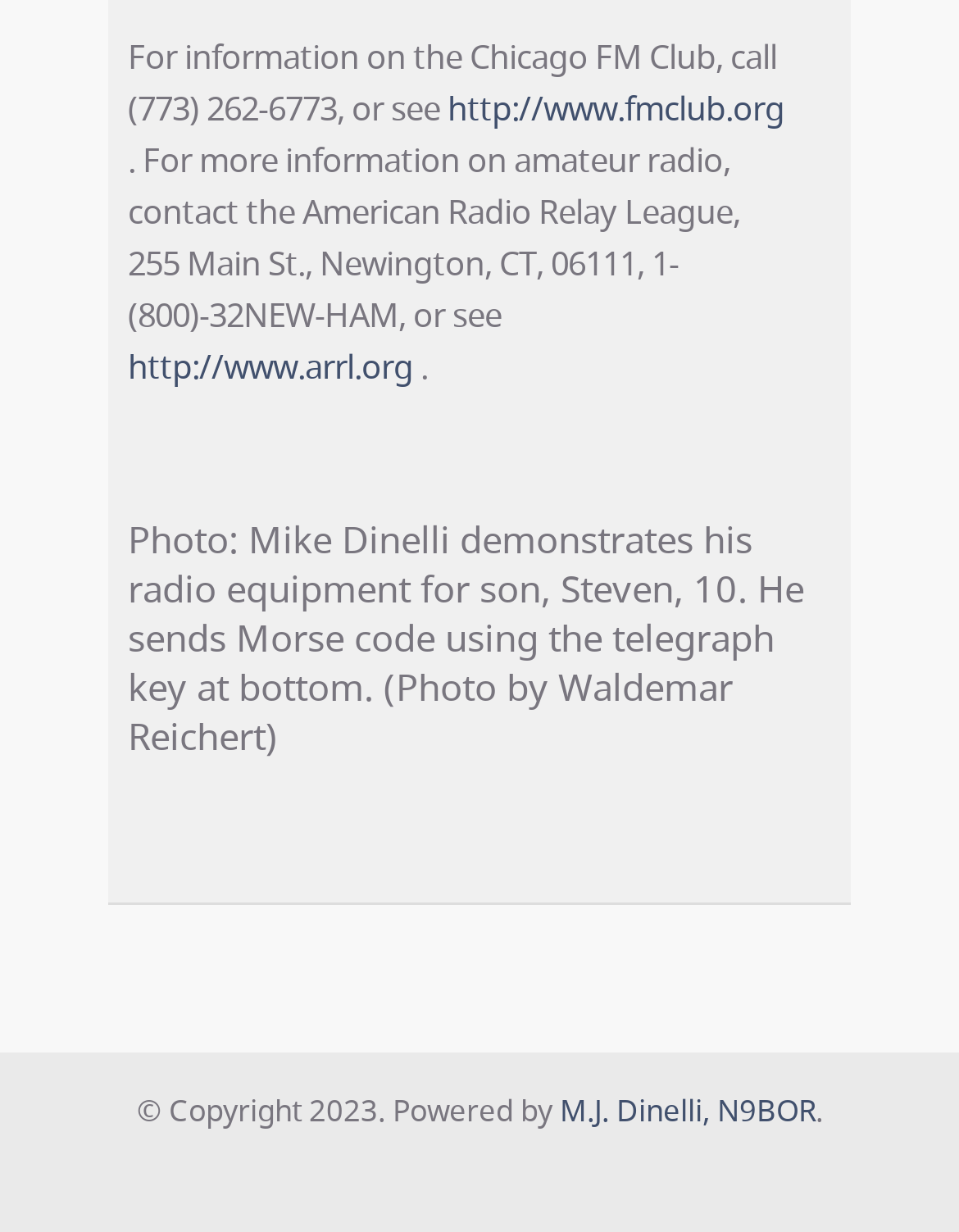Using the webpage screenshot and the element description M.J. Dinelli, N9BOR, determine the bounding box coordinates. Specify the coordinates in the format (top-left x, top-left y, bottom-right x, bottom-right y) with values ranging from 0 to 1.

[0.583, 0.884, 0.85, 0.918]